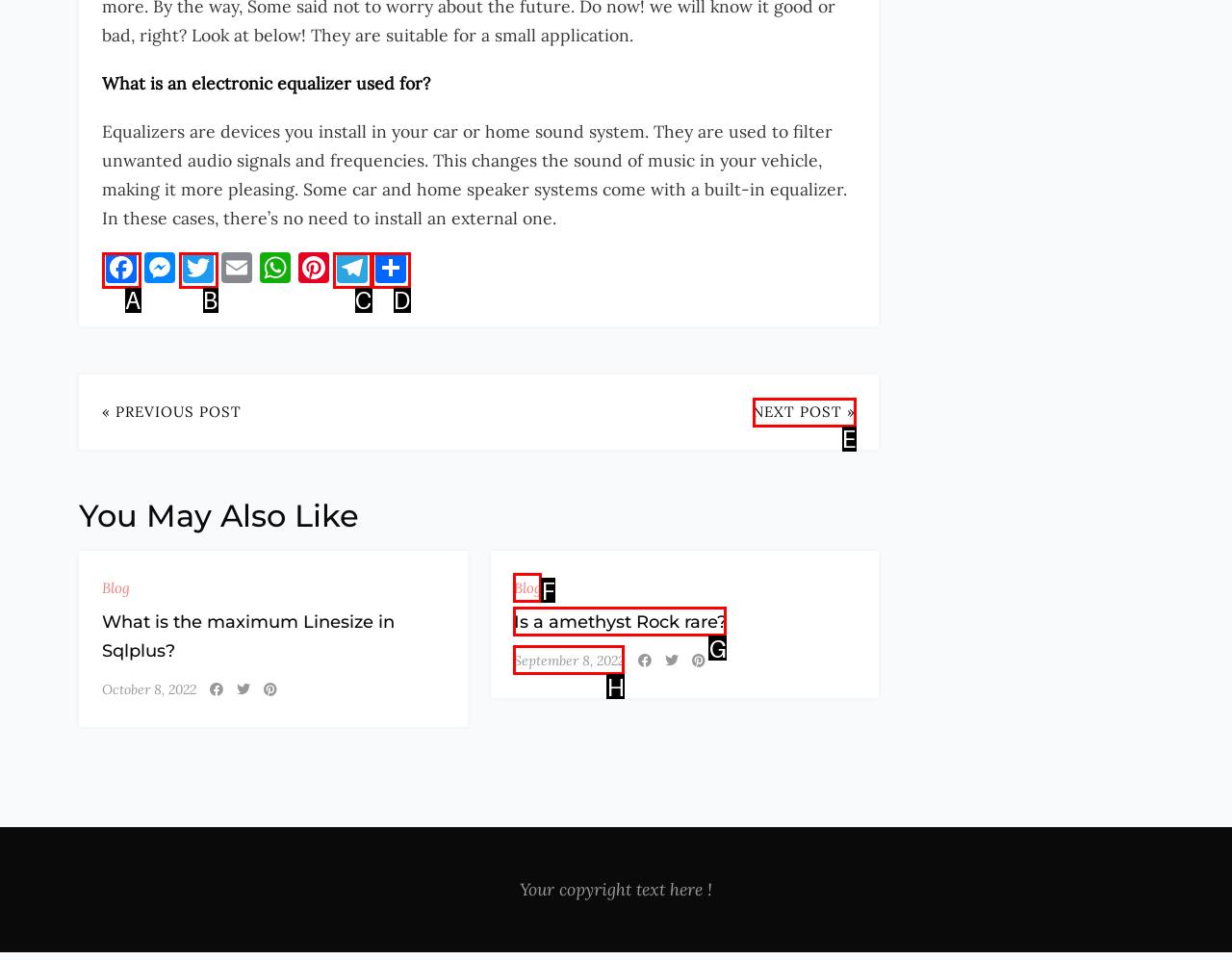Choose the option that matches the following description: Is a amethyst Rock rare?
Reply with the letter of the selected option directly.

G